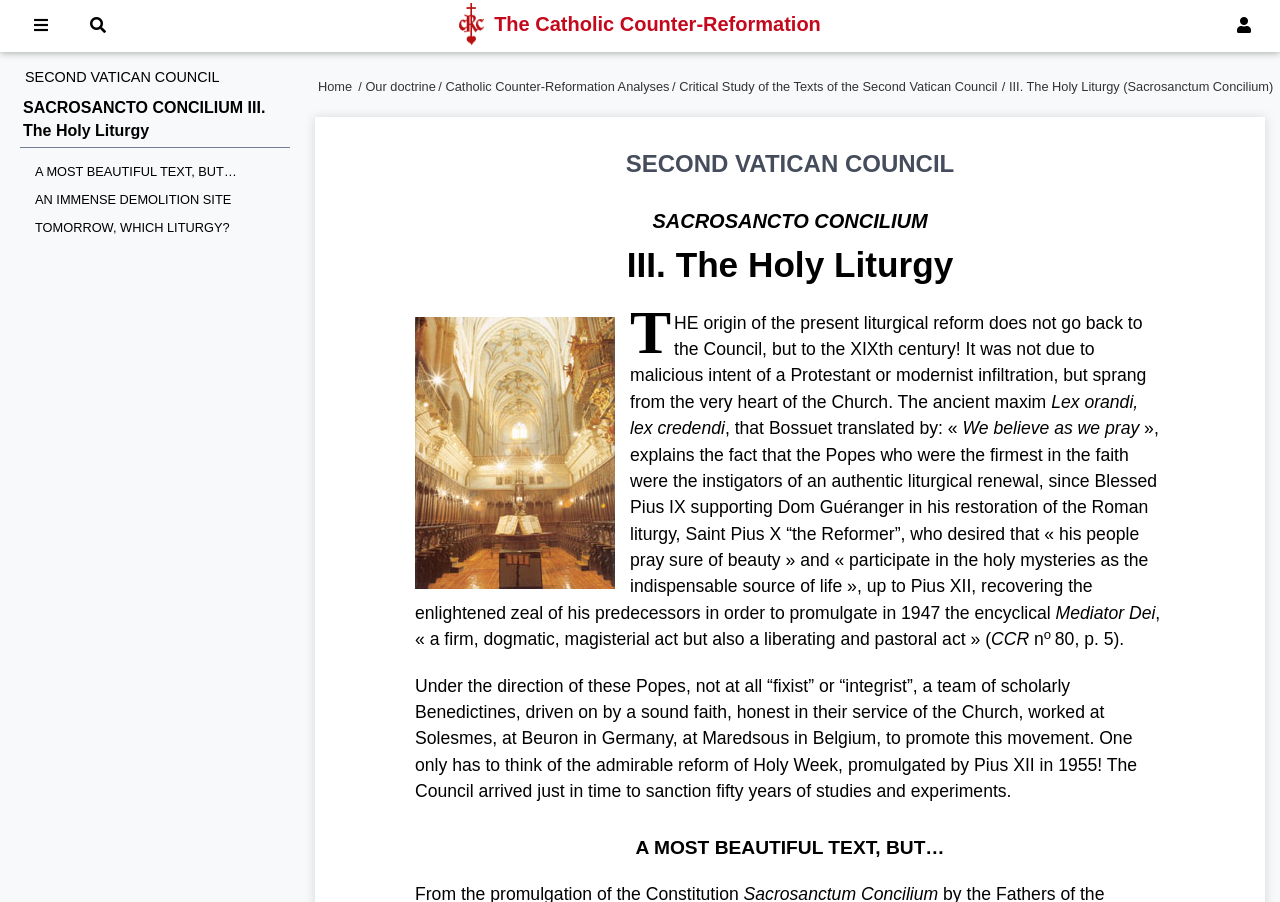Please determine and provide the text content of the webpage's heading.

The Catholic Counter-Reformation